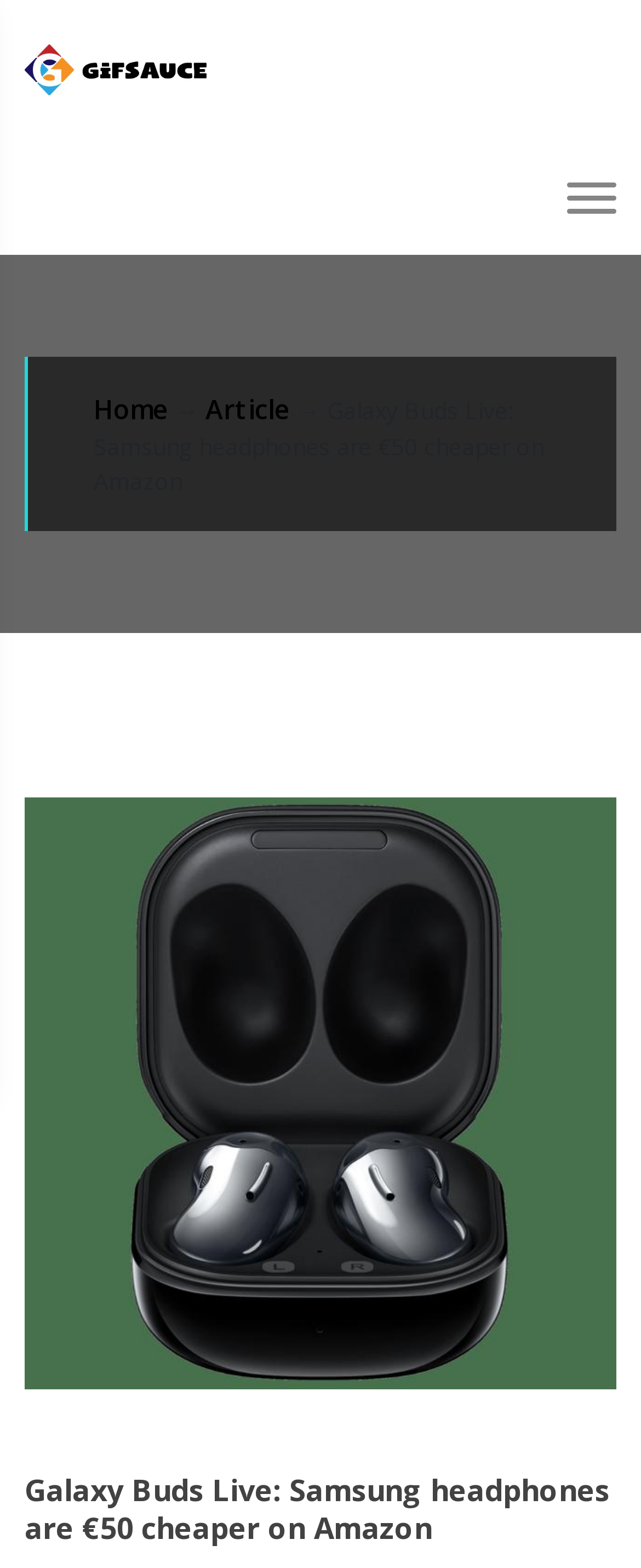How much cheaper are the headphones on Amazon?
Please craft a detailed and exhaustive response to the question.

The price difference can be found in the heading element, which is 'Galaxy Buds Live: Samsung headphones are €50 cheaper on Amazon'. This heading mentions that the headphones are €50 cheaper on Amazon.